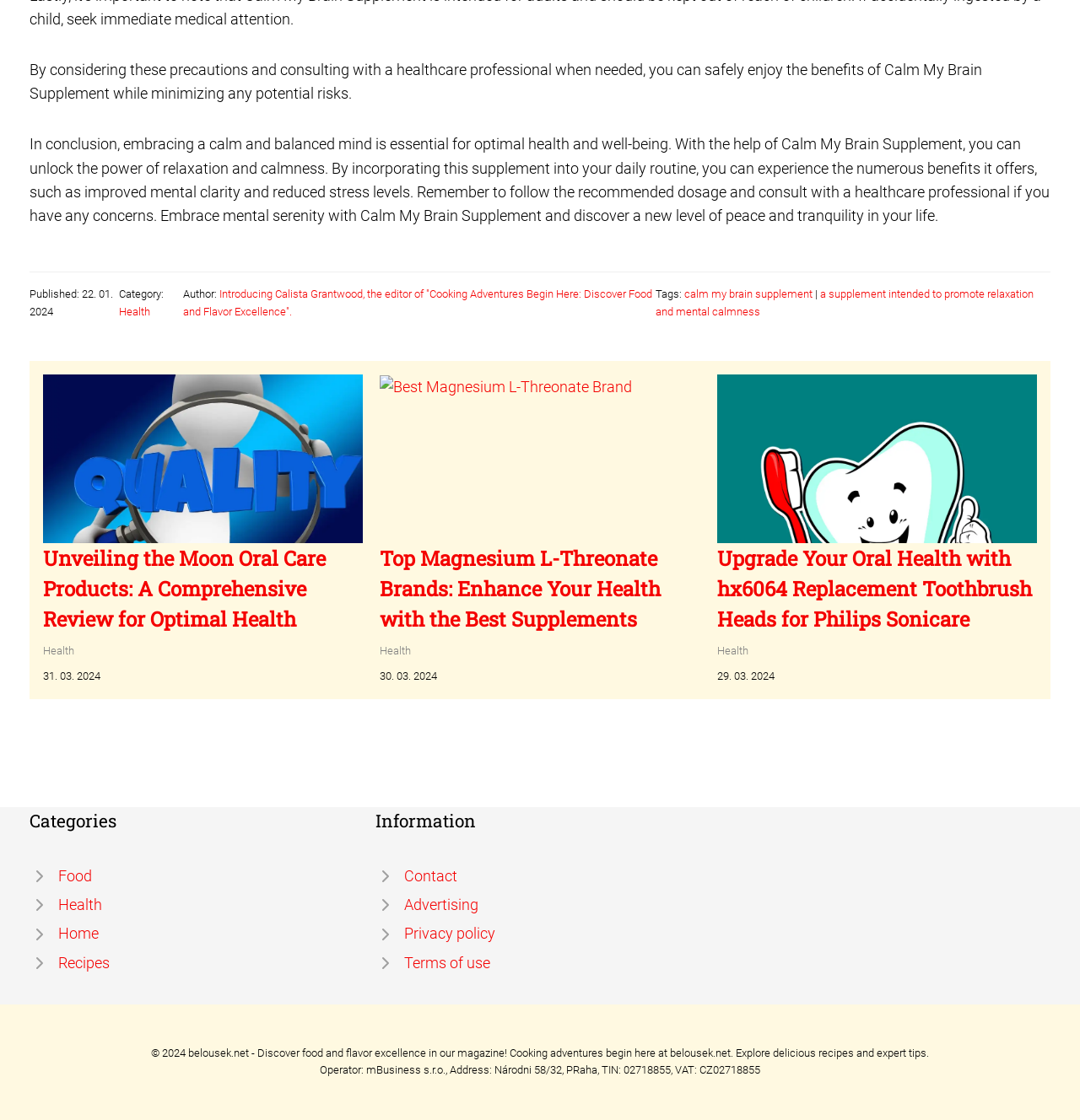Show the bounding box coordinates for the element that needs to be clicked to execute the following instruction: "Contact the website administrator". Provide the coordinates in the form of four float numbers between 0 and 1, i.e., [left, top, right, bottom].

[0.348, 0.77, 0.652, 0.795]